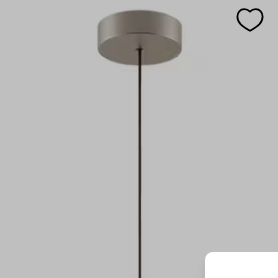Thoroughly describe the content and context of the image.

This image showcases a stylish pendant light designed by Lodes, featuring a sleek metallic finish. The light has a simple yet elegant round canopy and a slender suspension cord that allows for versatile installation options. This particular design emphasizes modern minimalism, making it a perfect choice for various interior settings, from contemporary to industrial. Ideal for illuminating dining areas or living spaces, this fixture not only serves a functional purpose but also acts as a beautiful decorative element. The pendant light is part of the "Lodes" collection, which includes different color variants, ensuring a range of options to suit different aesthetic preferences.